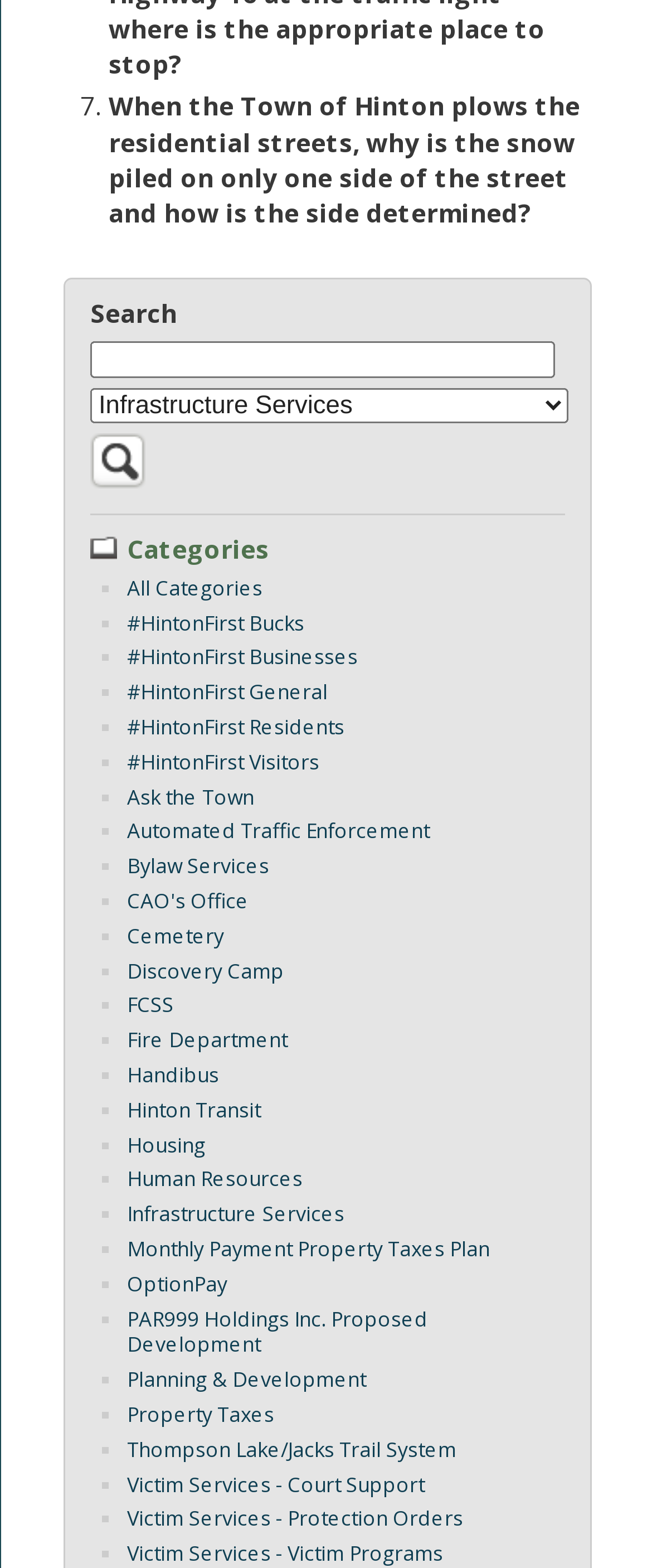Answer the question in a single word or phrase:
What is the purpose of the 'Categories' heading?

To organize links